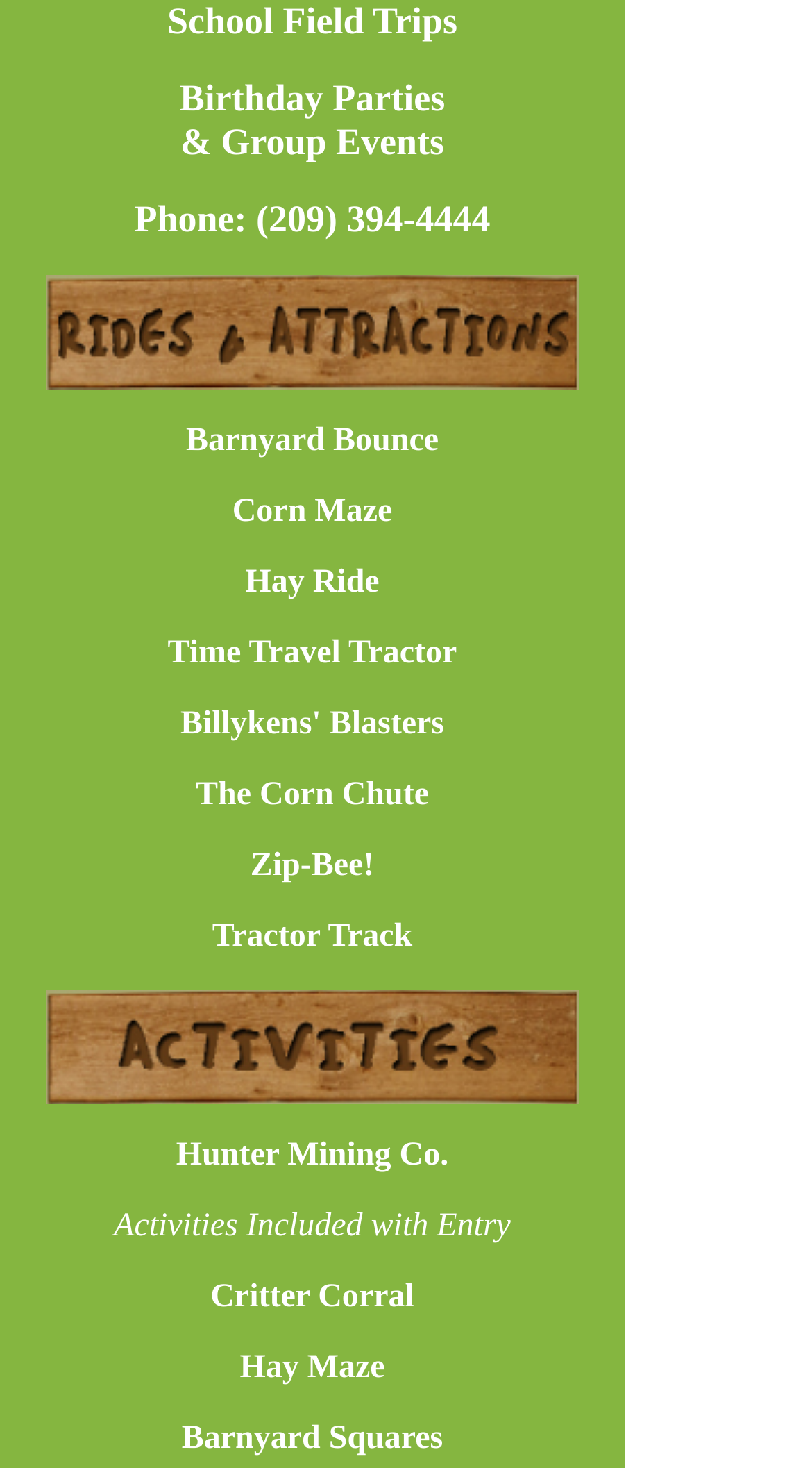Determine the bounding box for the described UI element: "Accept all".

None